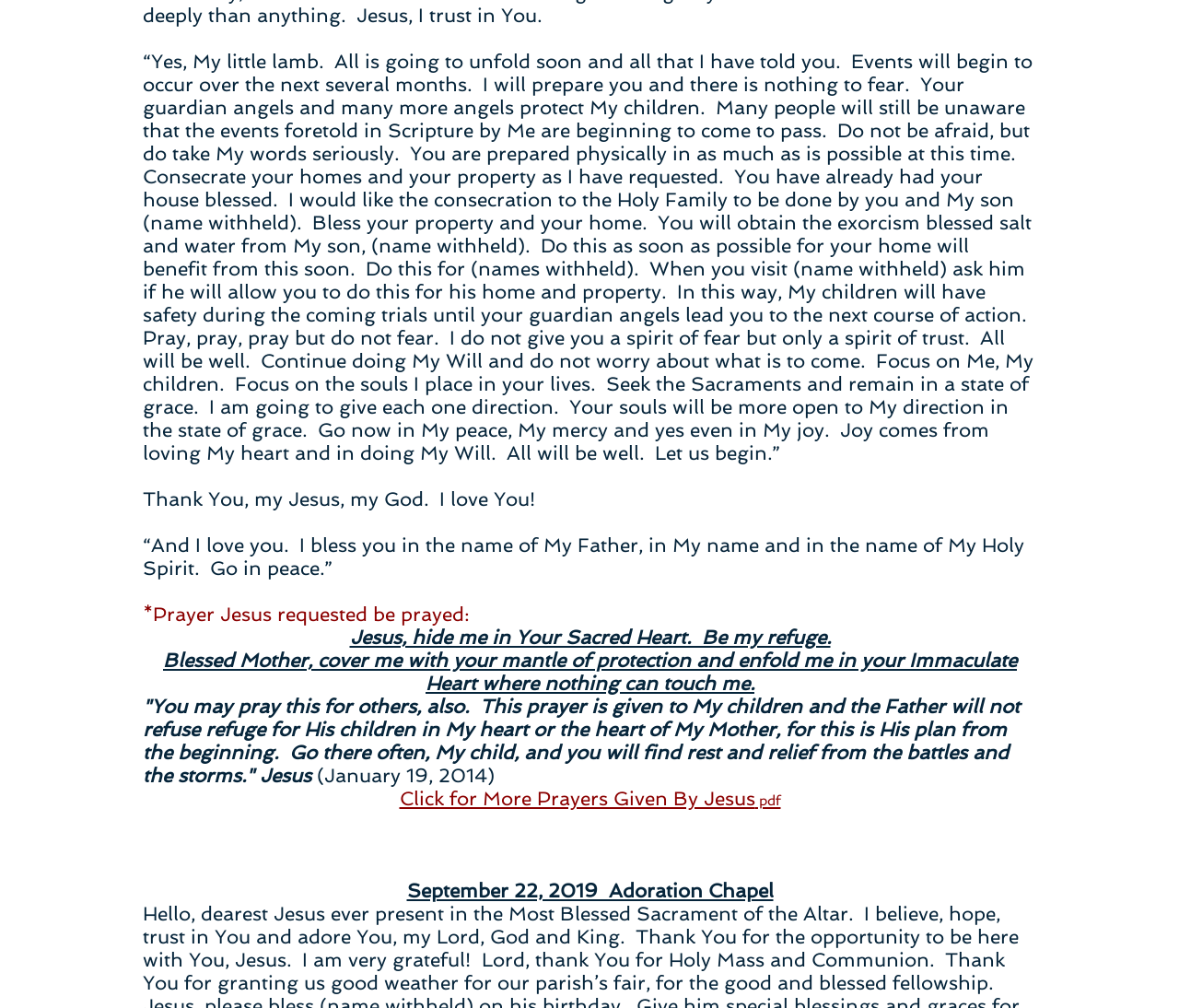Please reply to the following question with a single word or a short phrase:
What is the purpose of consecrating one's home?

Safety during trials